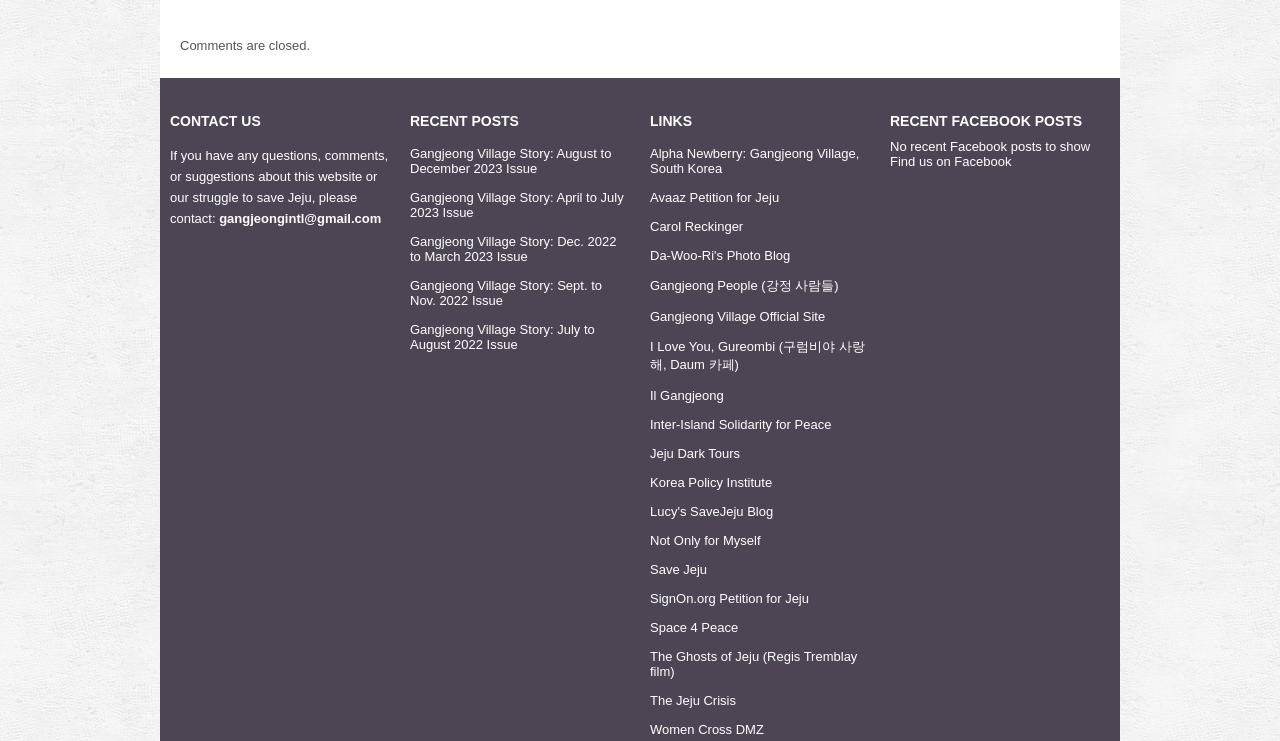Using the format (top-left x, top-left y, bottom-right x, bottom-right y), and given the element description, identify the bounding box coordinates within the screenshot: gangjeongintl@gmail.com

[0.171, 0.284, 0.298, 0.304]